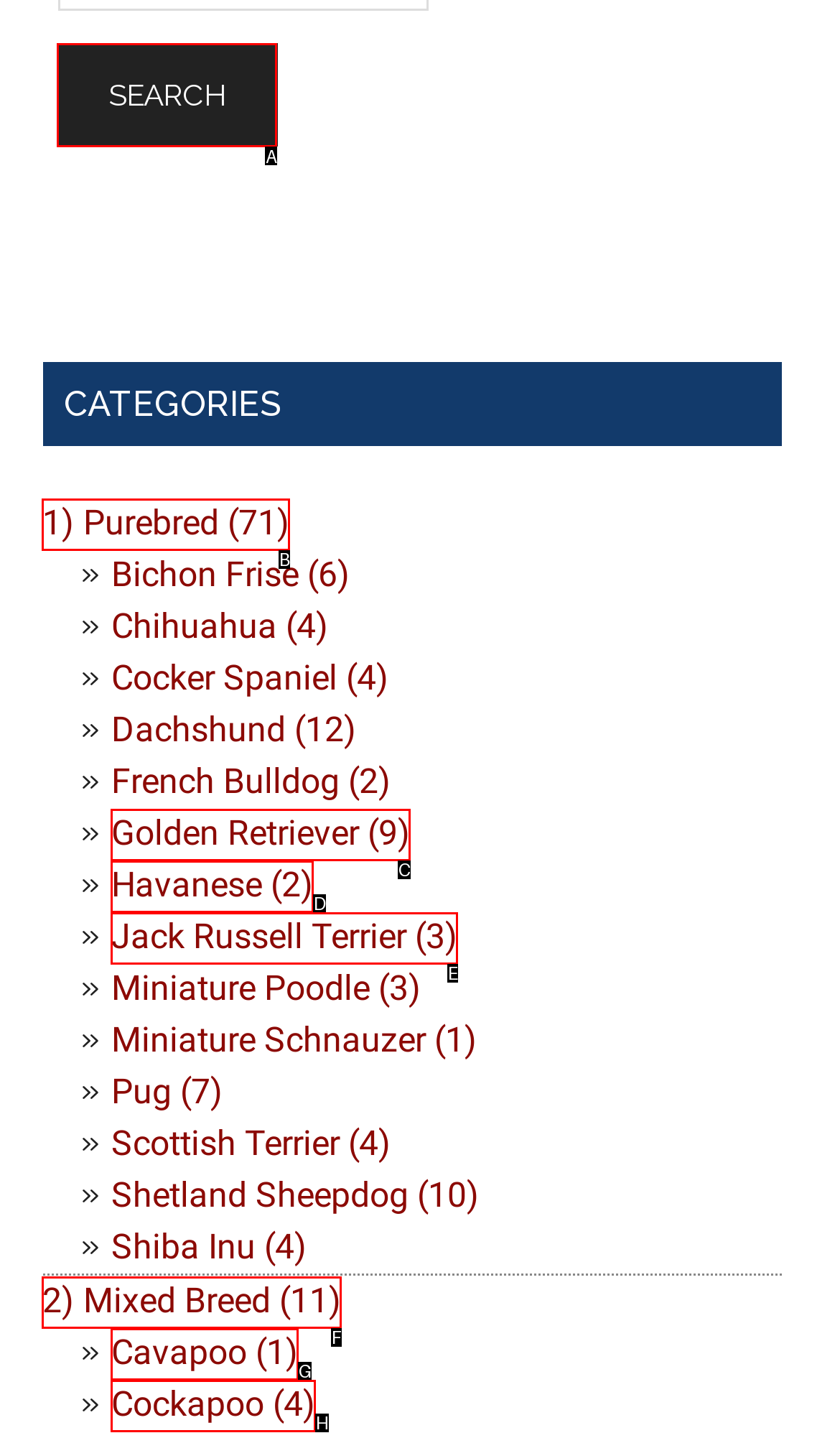From the options presented, which lettered element matches this description: Golden Retriever (9)
Reply solely with the letter of the matching option.

C